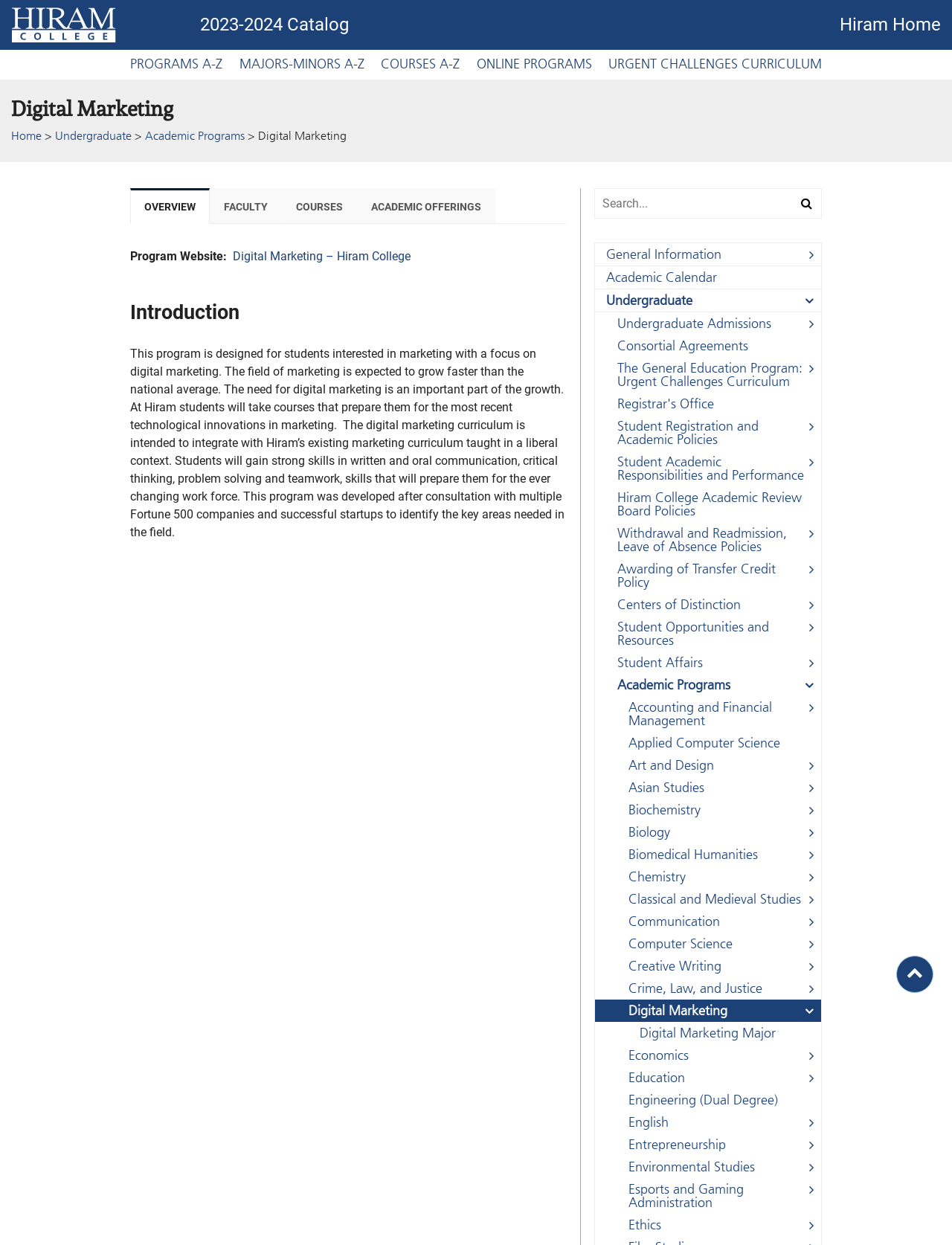Identify the coordinates of the bounding box for the element that must be clicked to accomplish the instruction: "View courses A-Z".

[0.4, 0.047, 0.483, 0.057]